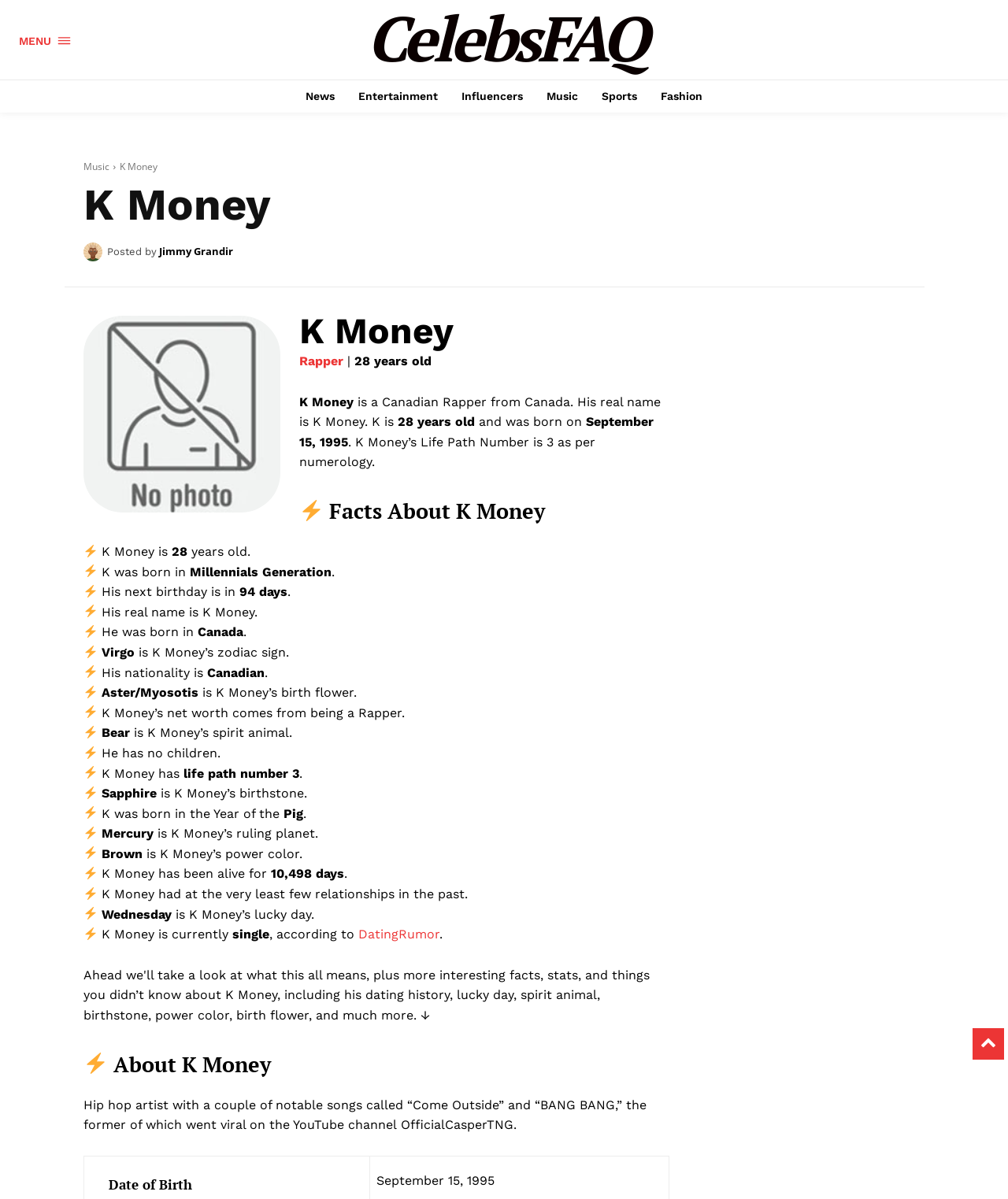What is K Money's real name?
Utilize the information in the image to give a detailed answer to the question.

Based on the webpage, I found the information 'His real name is K Money.' under the '⚡ Facts About K Money' section, which indicates that K Money's real name is indeed K Money.